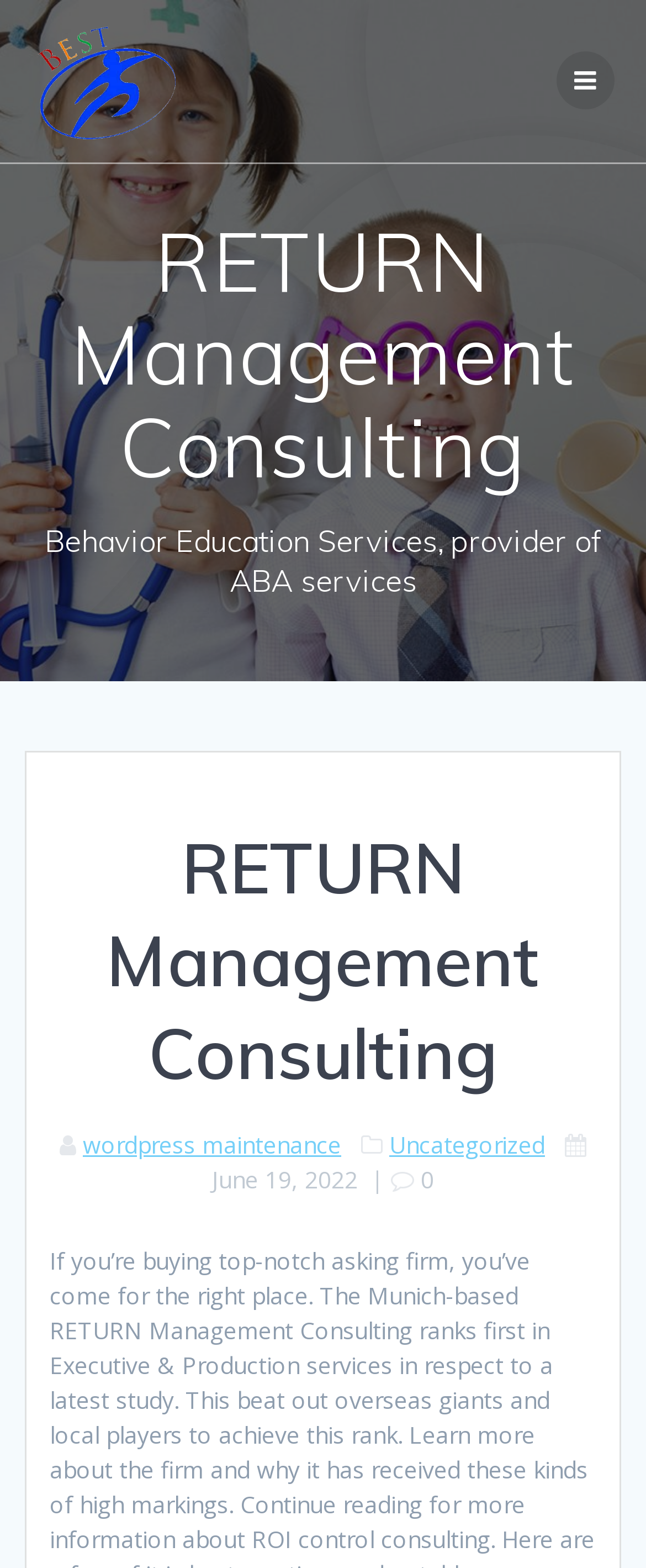Respond to the question with just a single word or phrase: 
What is the date of the latest post?

June 19, 2022